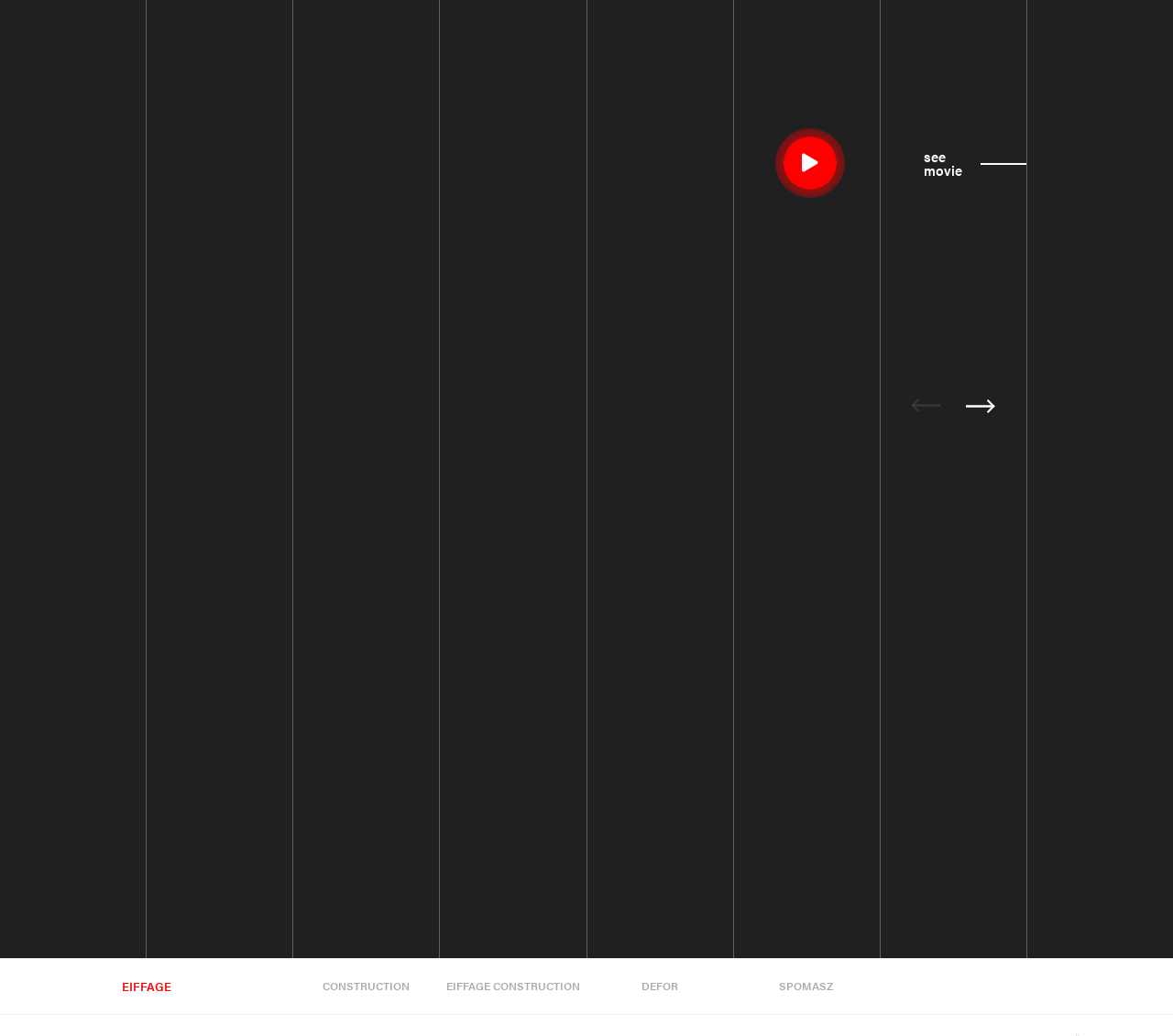Given the element description alt="mennica 2", specify the bounding box coordinates of the corresponding UI element in the format (top-left x, top-left y, bottom-right x, bottom-right y). All values must be between 0 and 1.

[0.875, 0.324, 1.0, 0.465]